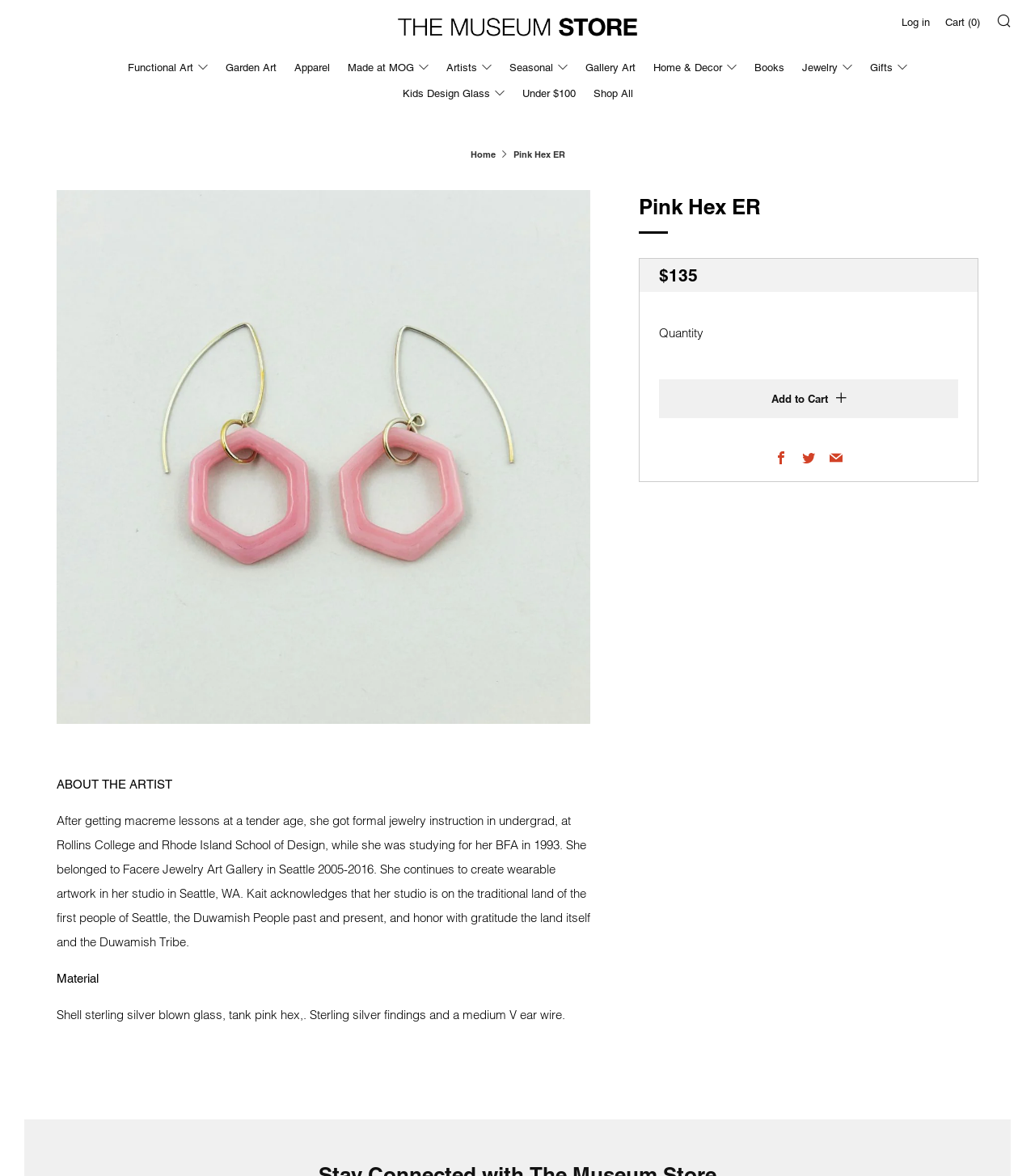Using the description: "Add to Cart", identify the bounding box of the corresponding UI element in the screenshot.

[0.637, 0.323, 0.926, 0.356]